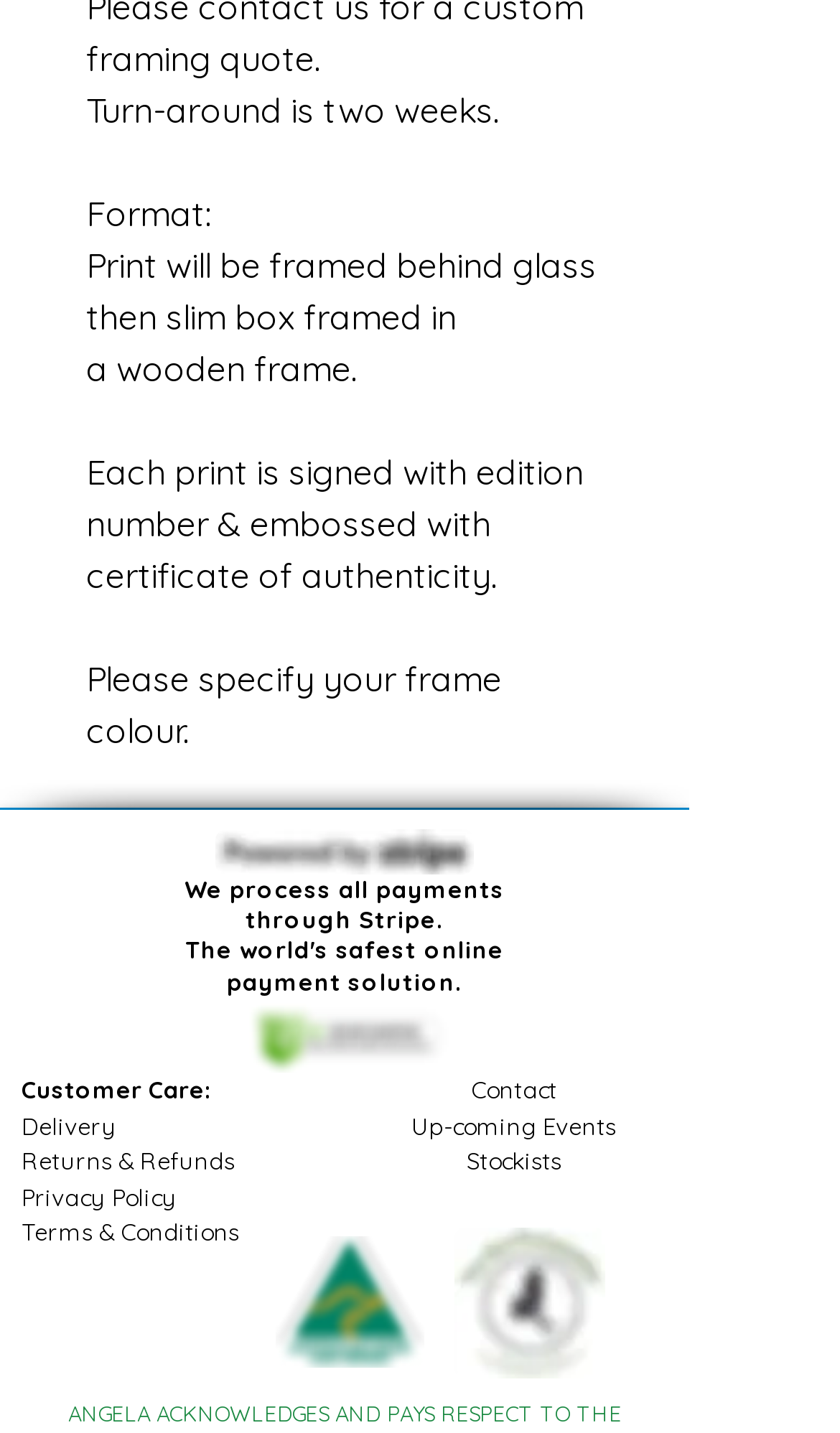Please determine the bounding box of the UI element that matches this description: Contact. The coordinates should be given as (top-left x, top-left y, bottom-right x, bottom-right y), with all values between 0 and 1.

[0.56, 0.75, 0.663, 0.771]